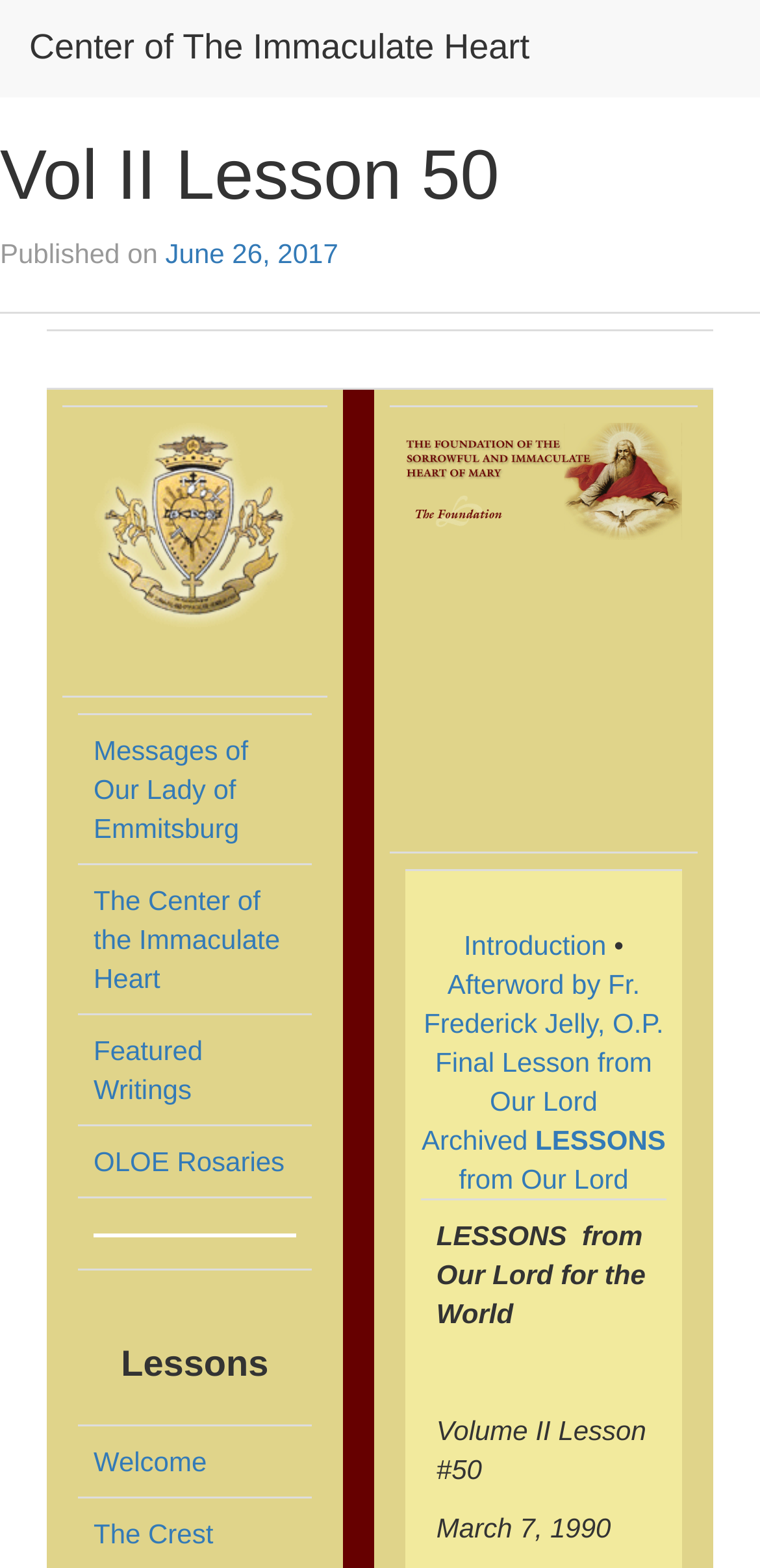Please provide a one-word or short phrase answer to the question:
What is the text of the heading in the last row?

Lessons